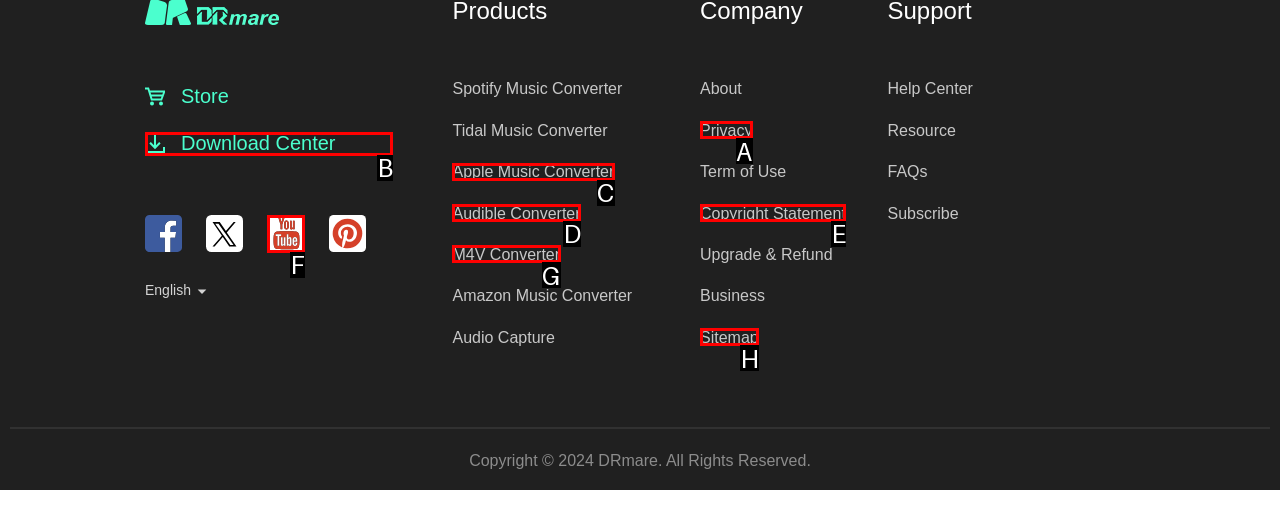Identify which HTML element matches the description: Apple Music Converter
Provide your answer in the form of the letter of the correct option from the listed choices.

C